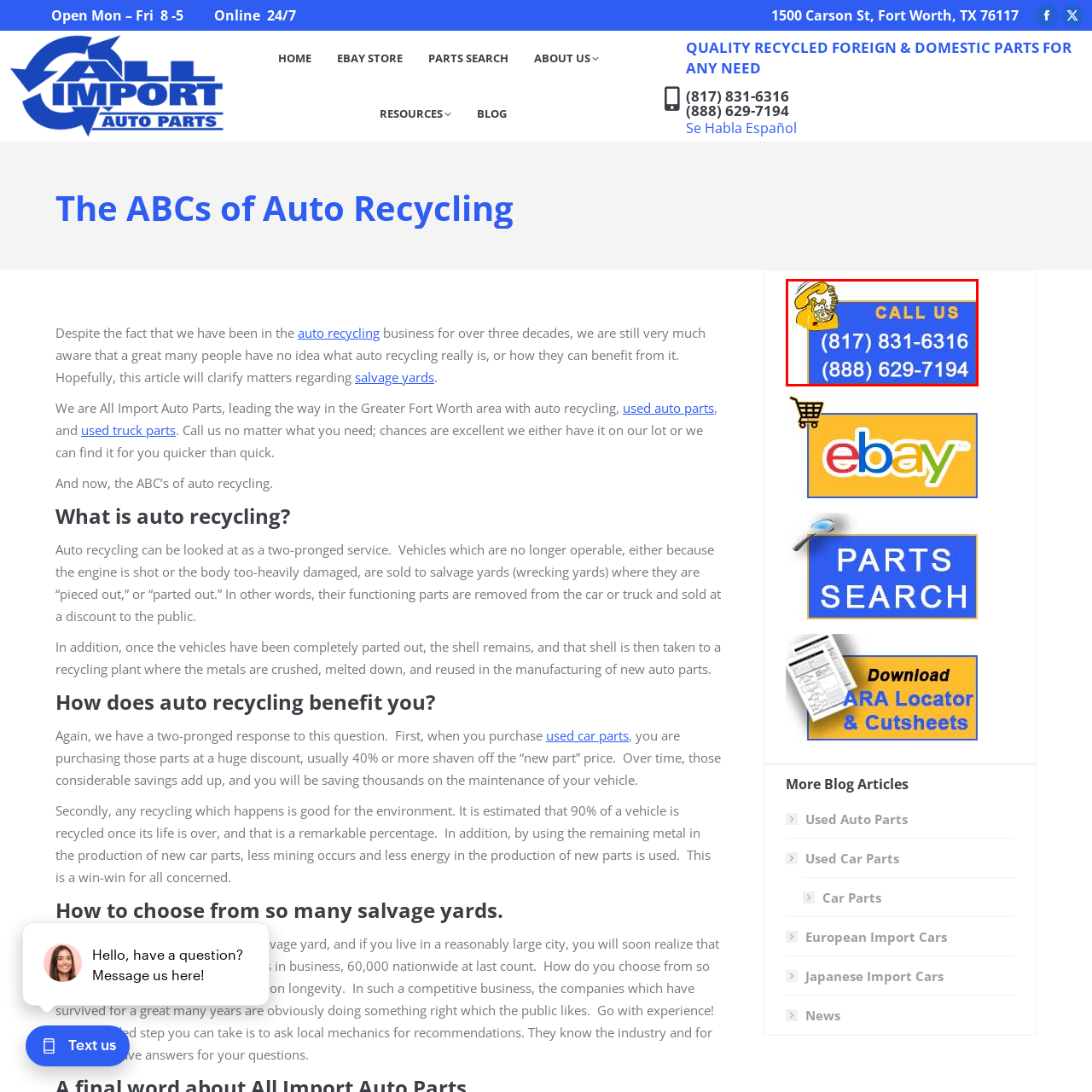What is the purpose of the telephone illustration?
Pay attention to the part of the image enclosed by the red bounding box and respond to the question in detail.

The illustration of the telephone adds a friendly, approachable touch to the overall message, making it clear that customer support is readily available. It's a visual cue that invites customers to reach out for assistance.